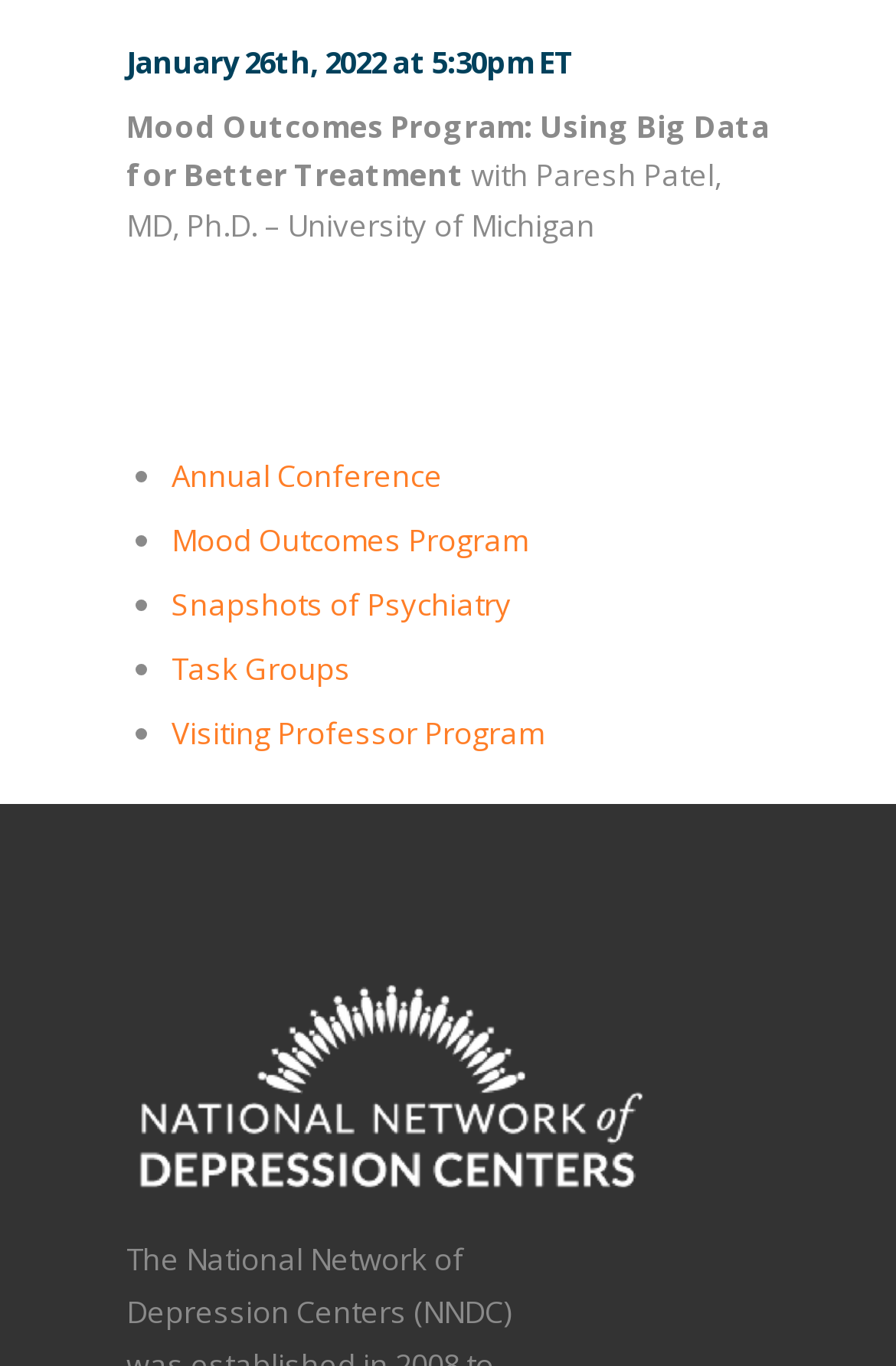Is there an image on the webpage?
Provide an in-depth answer to the question, covering all aspects.

There is an image on the webpage, which is located at the bottom of the page. The image is denoted by the text 'Image' and has a bounding box with coordinates [0.148, 0.719, 0.741, 0.873].